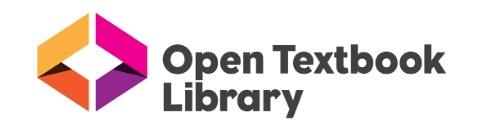Analyze the image and answer the question with as much detail as possible: 
What is the color scheme of the logo?

The logo of the Open Textbook Library features a geometric shape made up of overlapping triangles in vibrant shades of orange, pink, and purple, symbolizing creativity and innovation in educational resources.